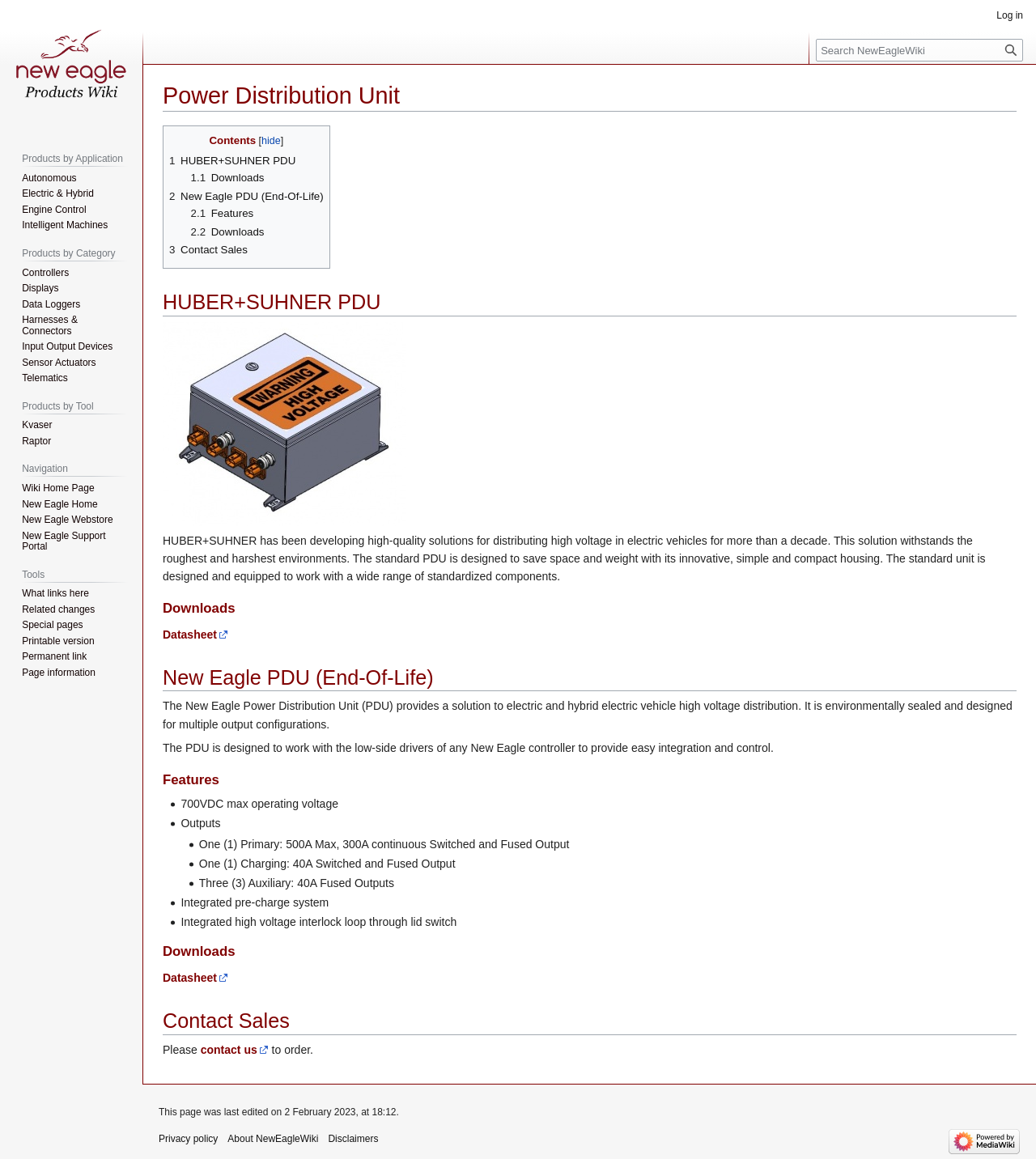Respond with a single word or phrase:
How many auxiliary outputs does the New Eagle PDU have?

Three